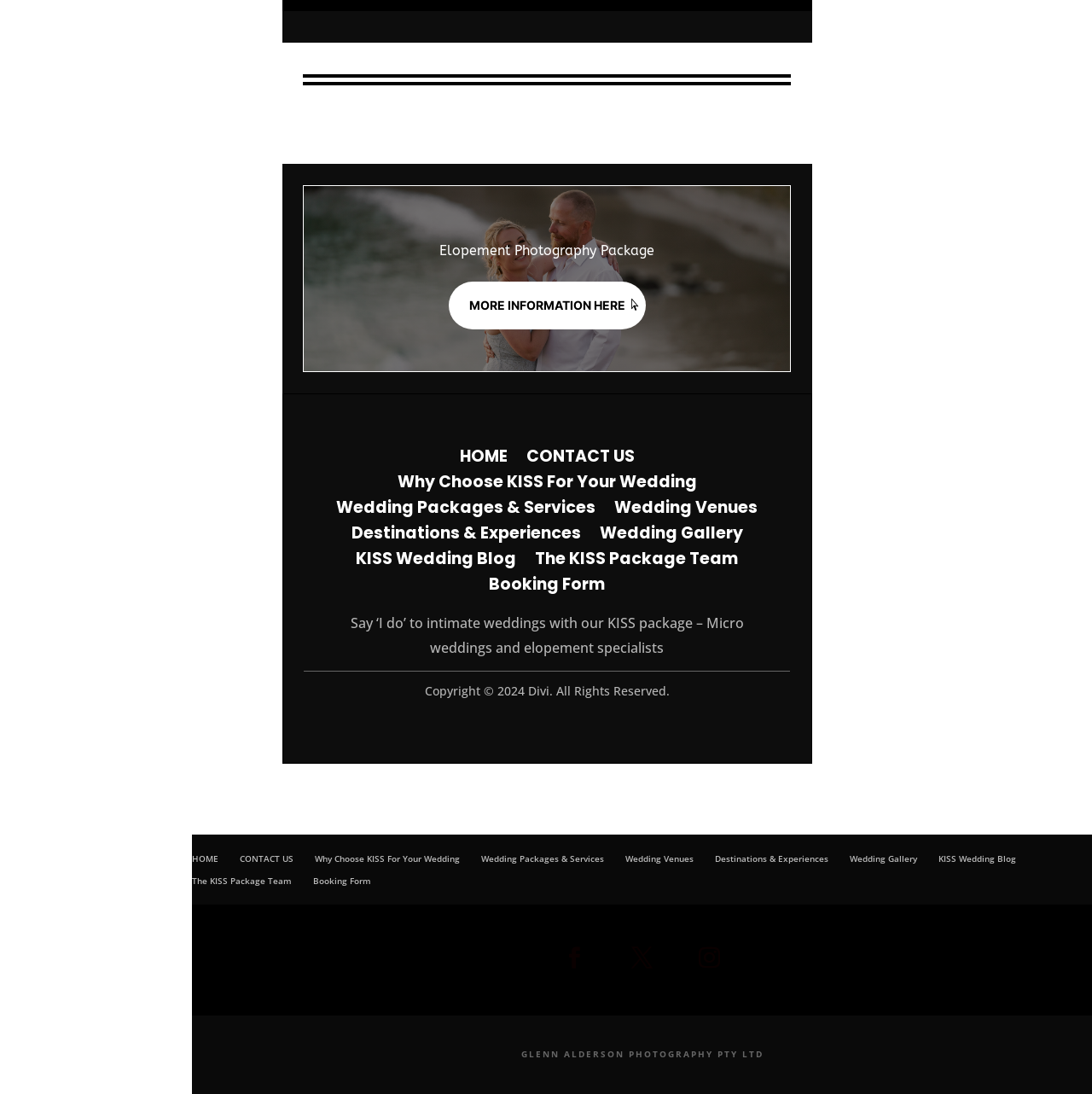Please mark the clickable region by giving the bounding box coordinates needed to complete this instruction: "Go to 'KISS Wedding Blog'".

[0.326, 0.499, 0.473, 0.516]